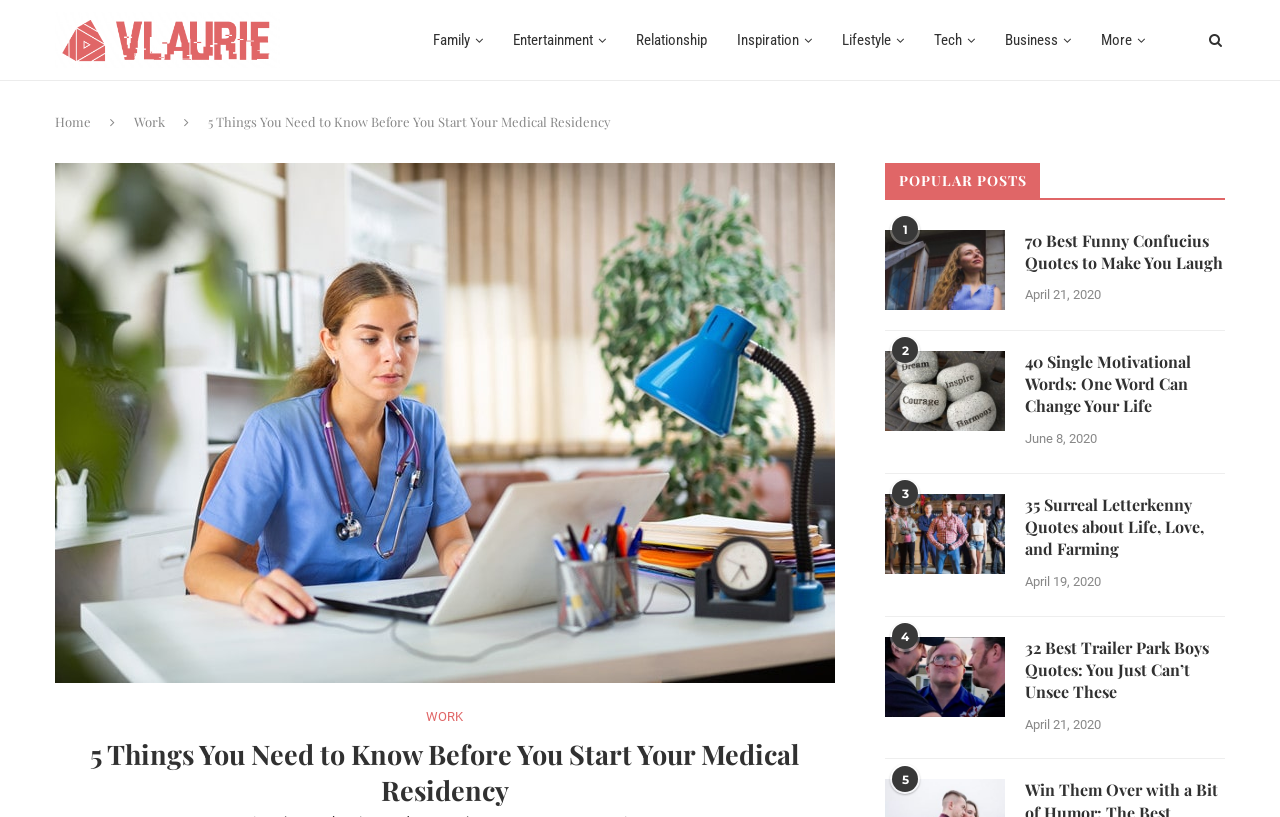Locate the bounding box coordinates of the clickable region to complete the following instruction: "Check out the '70 Best Funny Confucius Quotes to Make You Laugh' post."

[0.691, 0.281, 0.785, 0.379]